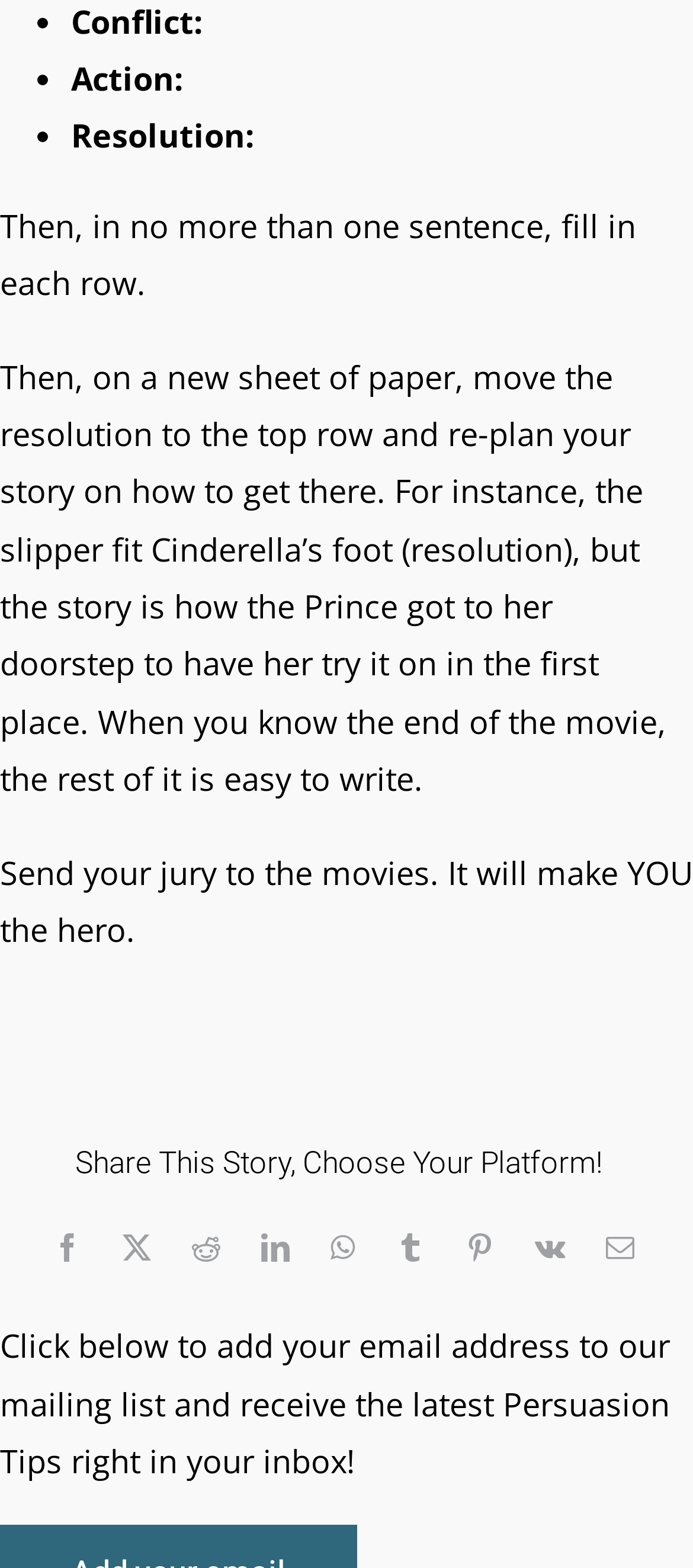Given the element description: "aria-label="Tumblr" title="Tumblr"", predict the bounding box coordinates of the UI element it refers to, using four float numbers between 0 and 1, i.e., [left, top, right, bottom].

[0.546, 0.78, 0.638, 0.813]